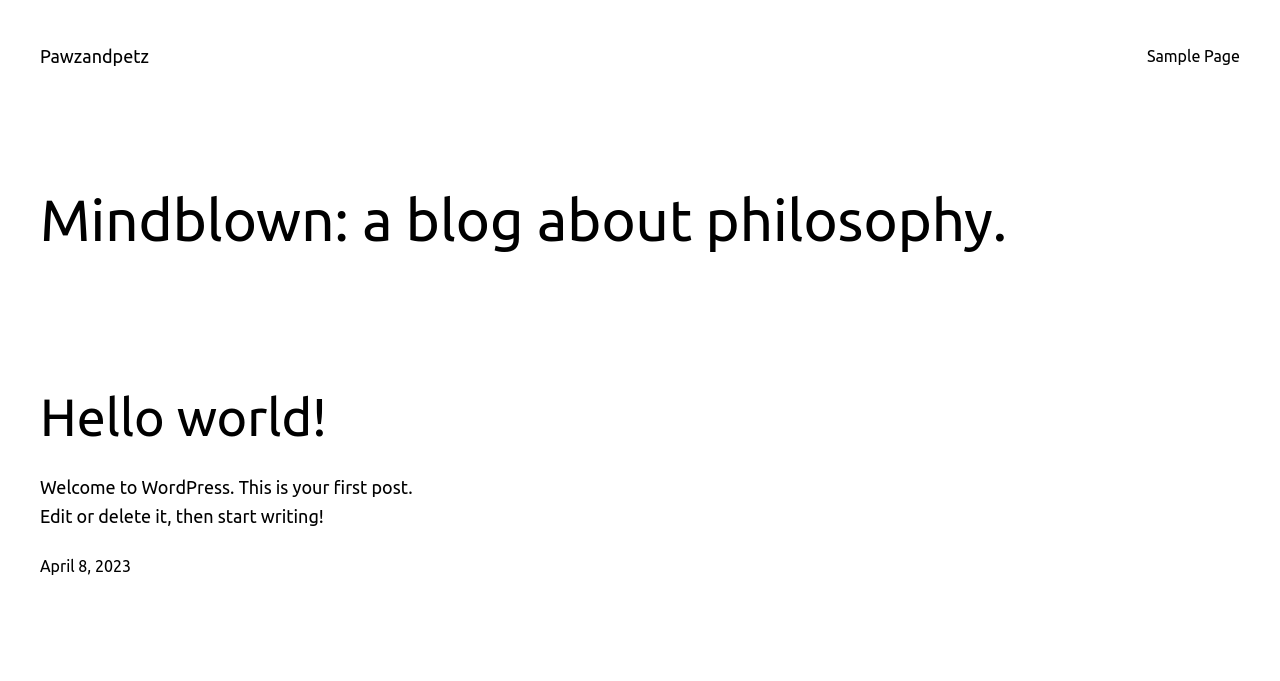Please provide a one-word or phrase answer to the question: 
What is the title of the first post?

Hello world!